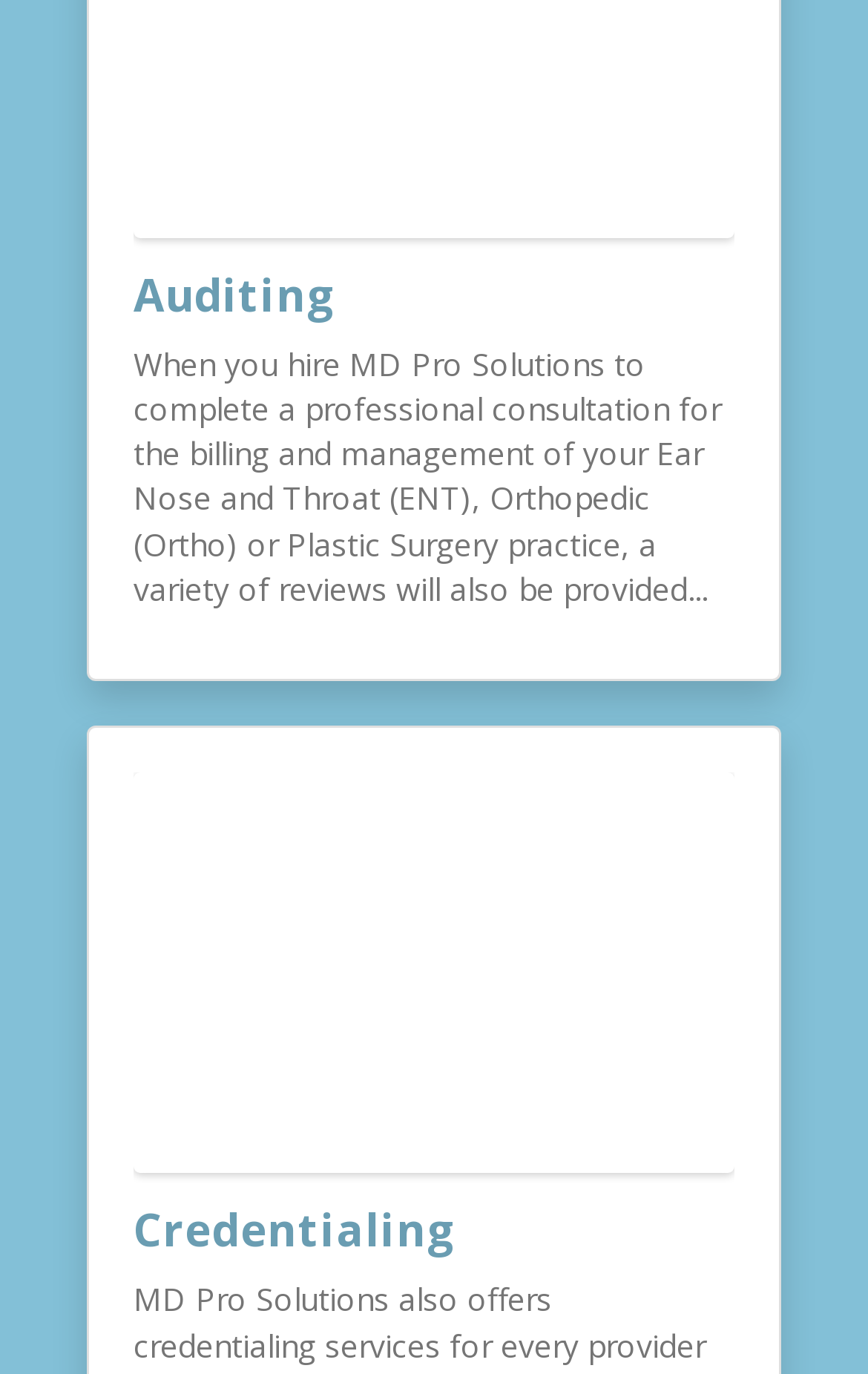What is the main service offered by MD Pro Solutions?
Please answer the question with a detailed response using the information from the screenshot.

Based on the webpage structure, there are two main headings 'Auditing' and 'Credentialing' which suggests that MD Pro Solutions offers these two services. The text under the 'Auditing' heading also mentions that they provide reviews for Ear Nose and Throat (ENT), Orthopedic (Ortho) or Plastic Surgery practices, further supporting this conclusion.